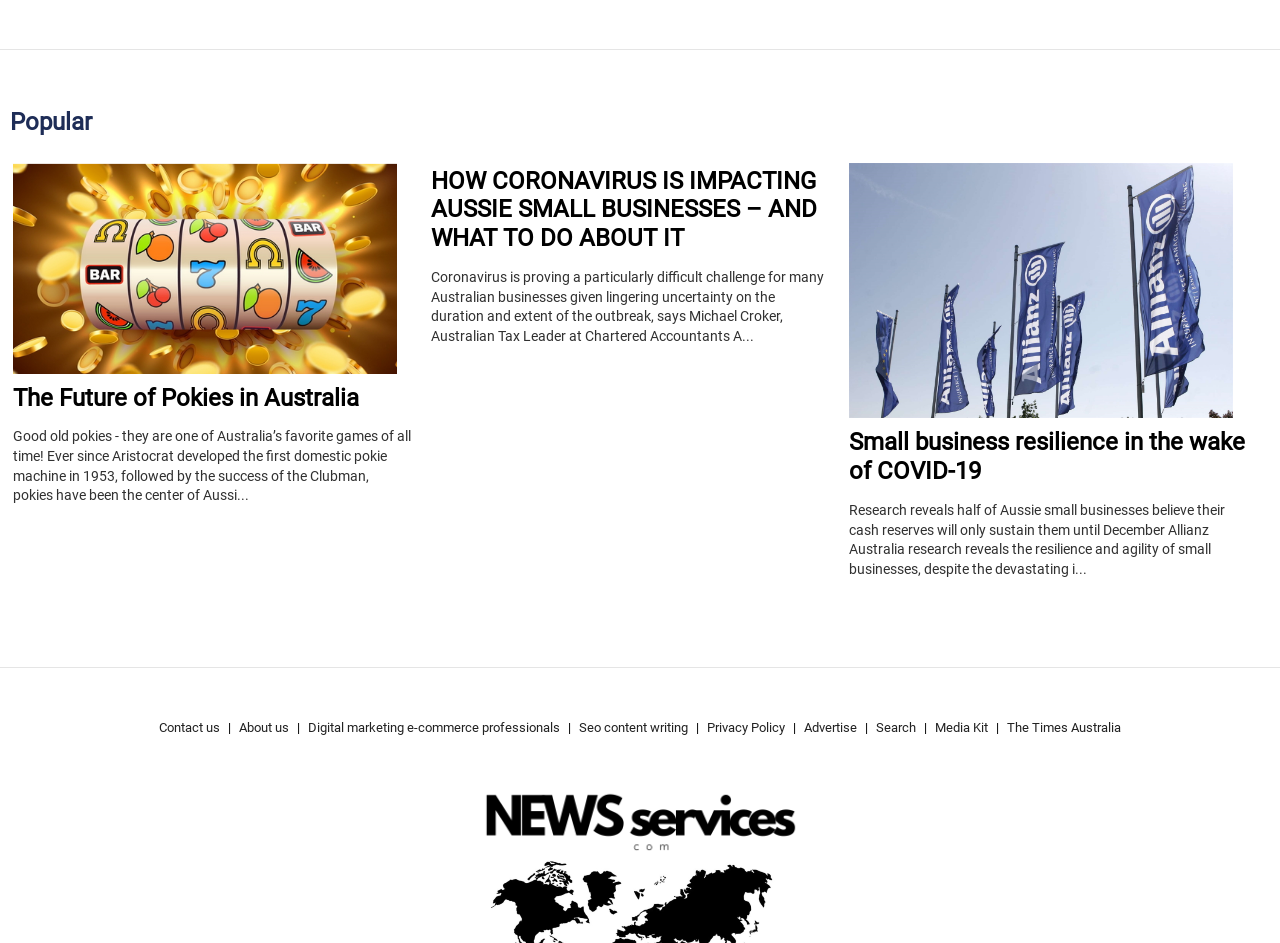Determine the bounding box coordinates of the clickable element to achieve the following action: 'Read about 'Small business resilience in the wake of COVID-19''. Provide the coordinates as four float values between 0 and 1, formatted as [left, top, right, bottom].

[0.663, 0.454, 0.973, 0.514]